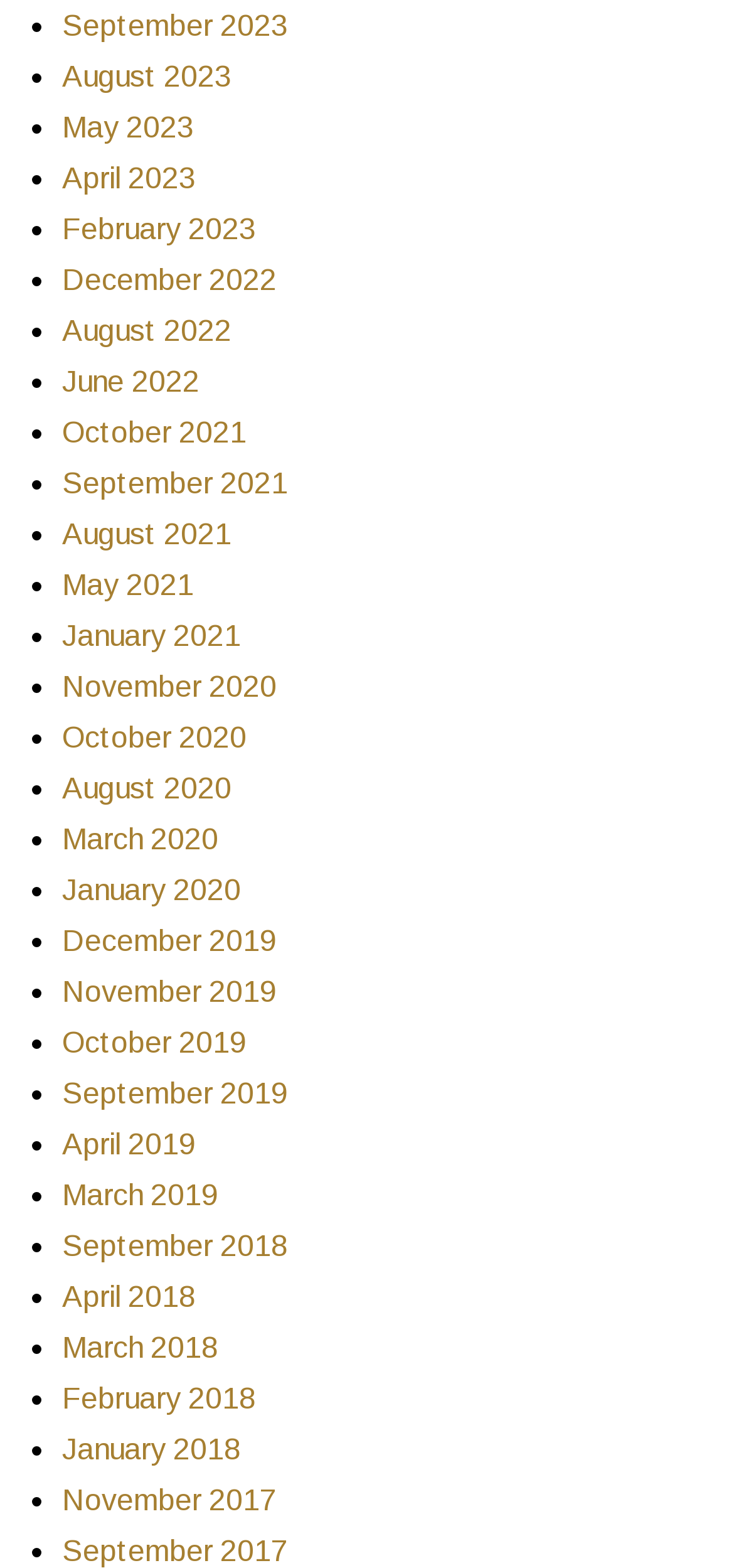Please pinpoint the bounding box coordinates for the region I should click to adhere to this instruction: "View August 2022".

[0.085, 0.201, 0.315, 0.222]